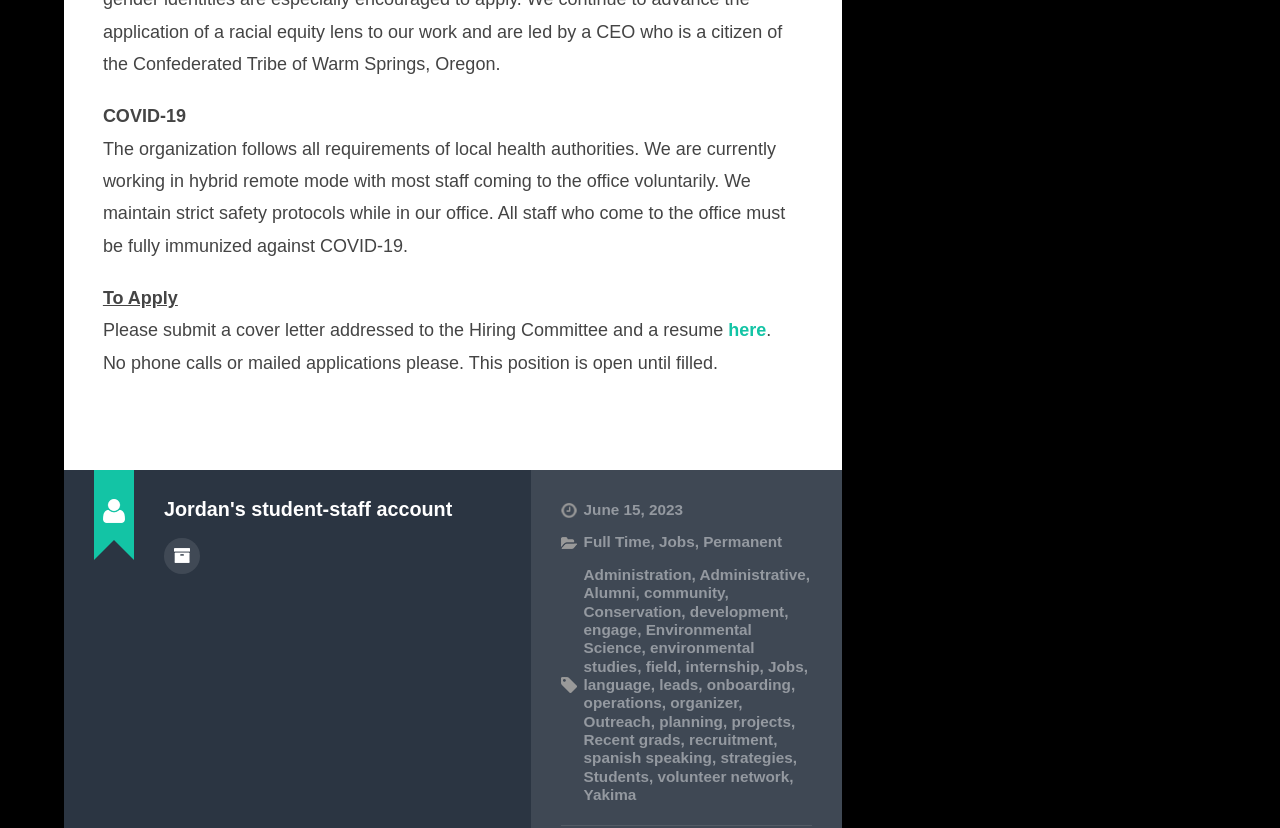Please specify the bounding box coordinates of the element that should be clicked to execute the given instruction: 'Explore full-time jobs'. Ensure the coordinates are four float numbers between 0 and 1, expressed as [left, top, right, bottom].

[0.456, 0.644, 0.508, 0.665]